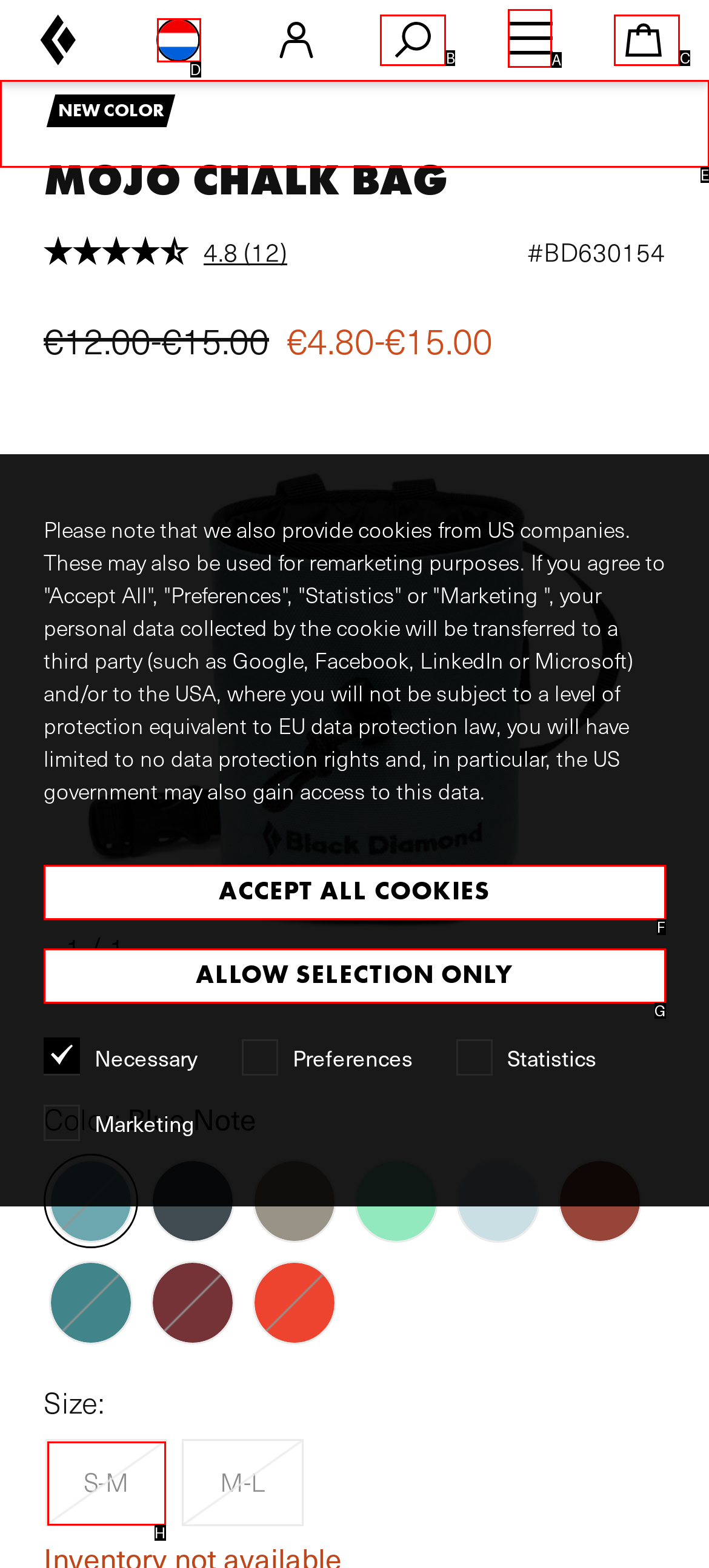Identify the correct HTML element to click to accomplish this task: Open Navigation
Respond with the letter corresponding to the correct choice.

A